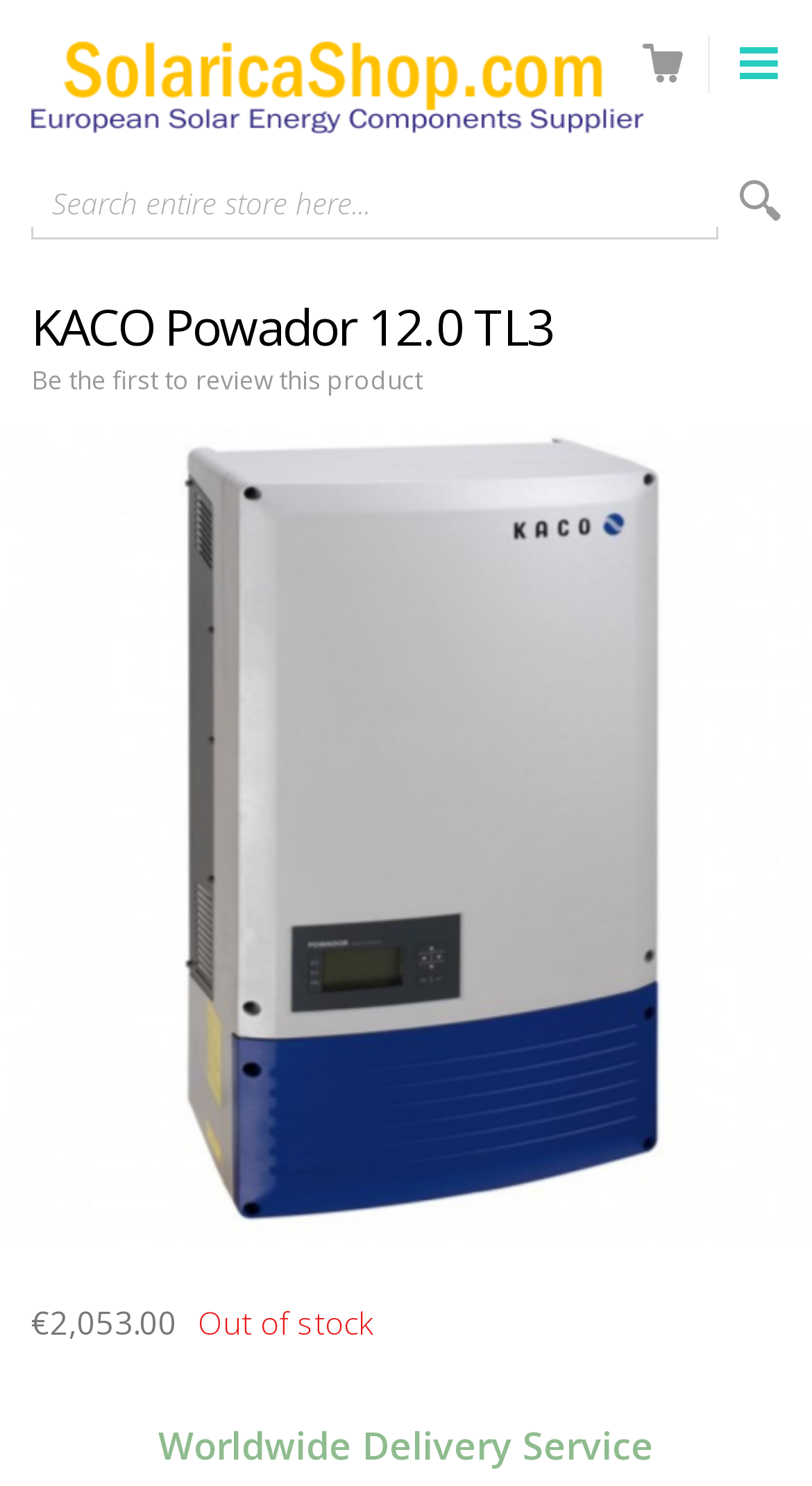Reply to the question with a single word or phrase:
What is the purpose of the textbox?

Search entire store